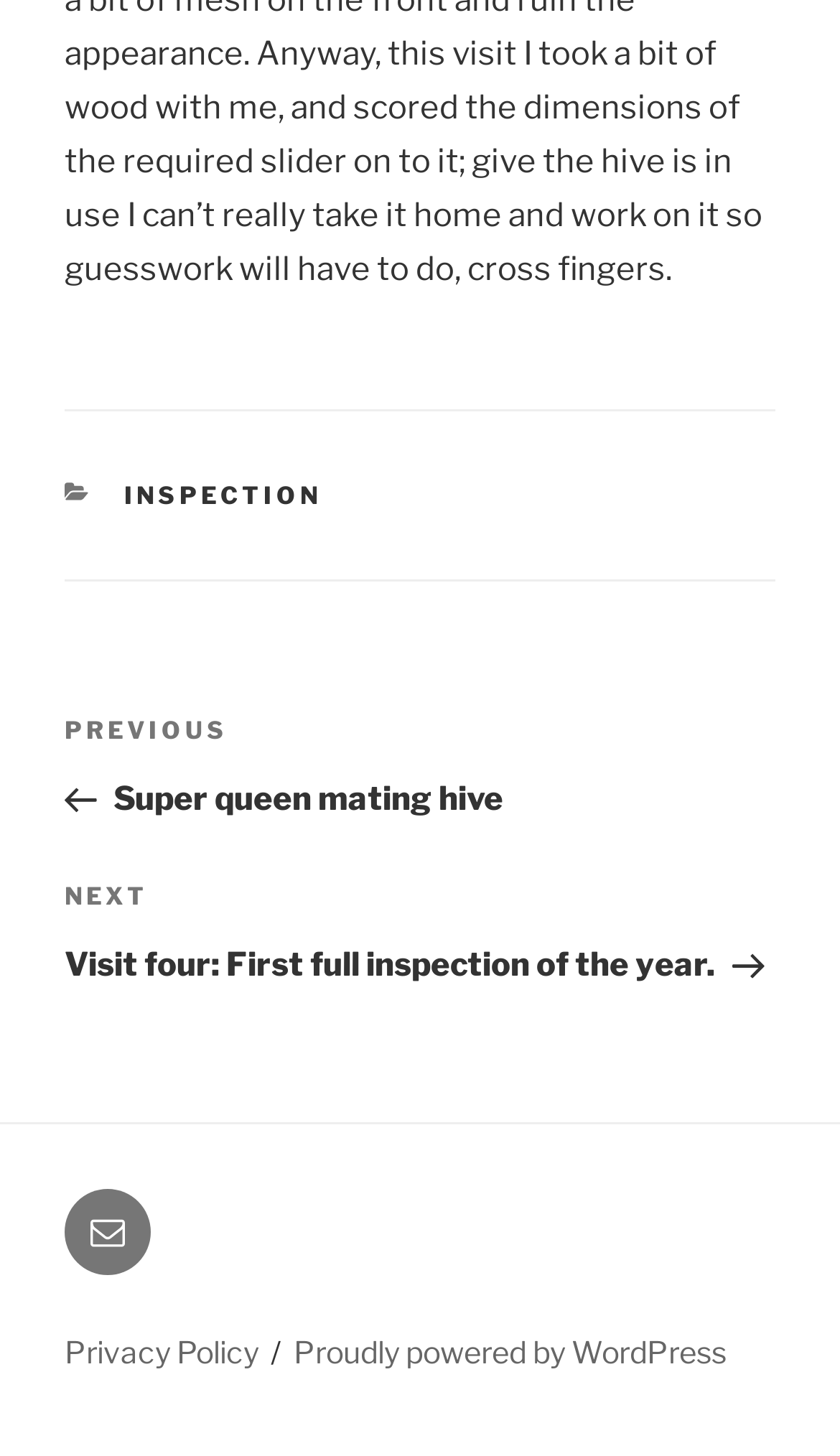Find the UI element described as: "Inspection" and predict its bounding box coordinates. Ensure the coordinates are four float numbers between 0 and 1, [left, top, right, bottom].

[0.147, 0.33, 0.383, 0.35]